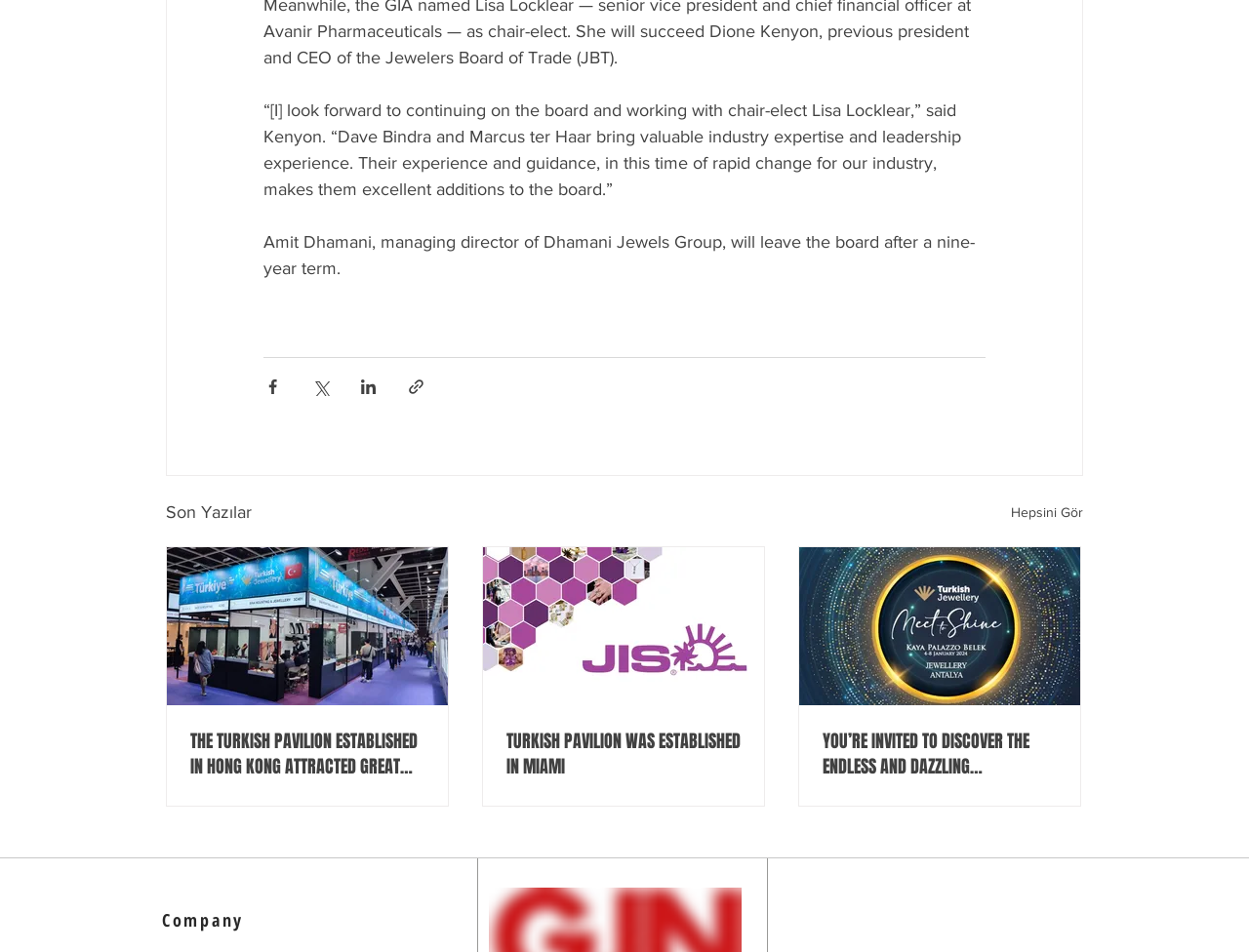Please identify the bounding box coordinates of the element I should click to complete this instruction: 'Read the article about Turkish Pavilion in Hong Kong'. The coordinates should be given as four float numbers between 0 and 1, like this: [left, top, right, bottom].

[0.152, 0.765, 0.34, 0.818]